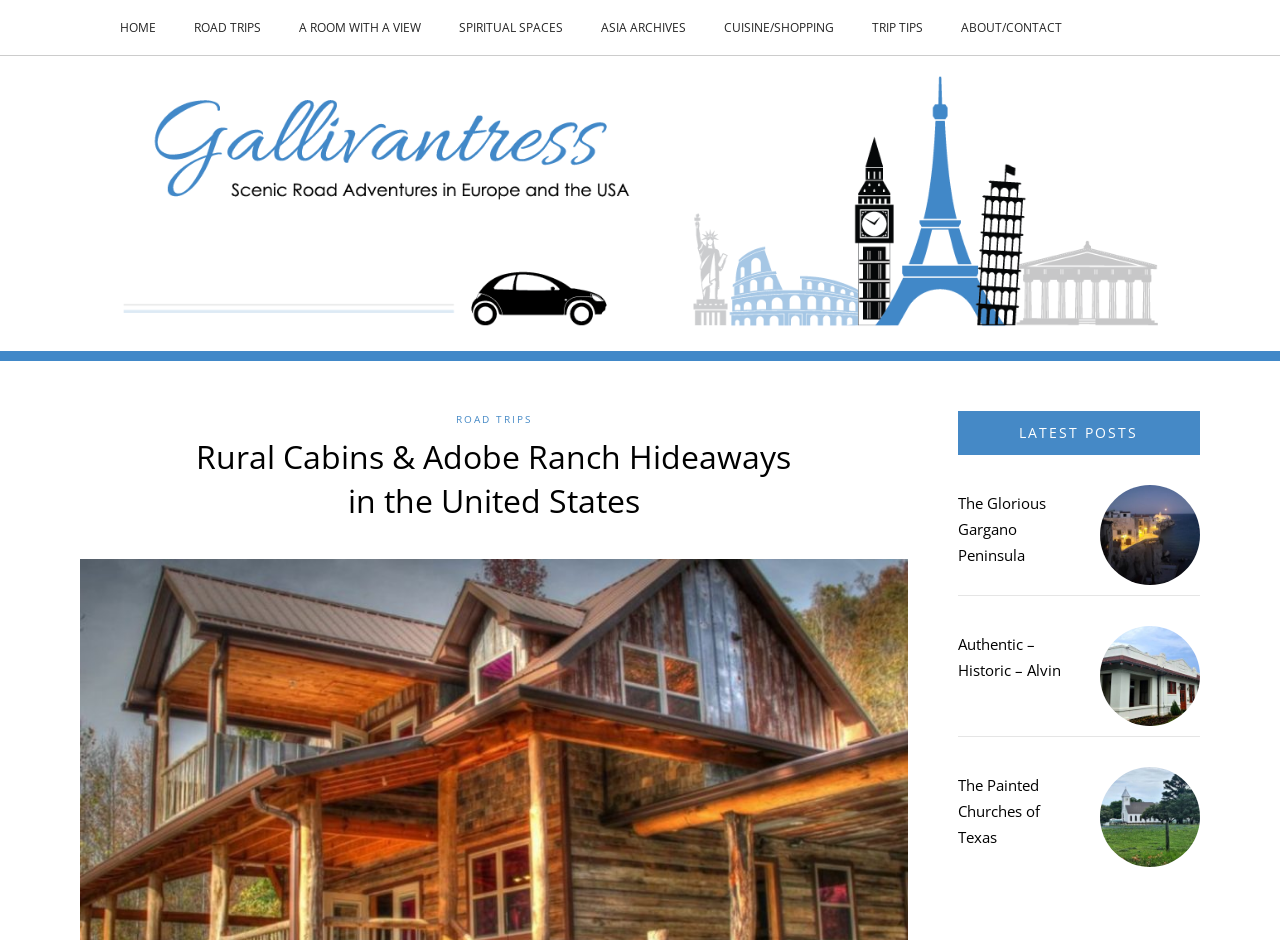What is the last menu item?
Deliver a detailed and extensive answer to the question.

I looked at the top navigation menu and found the last link is 'ABOUT/CONTACT'.